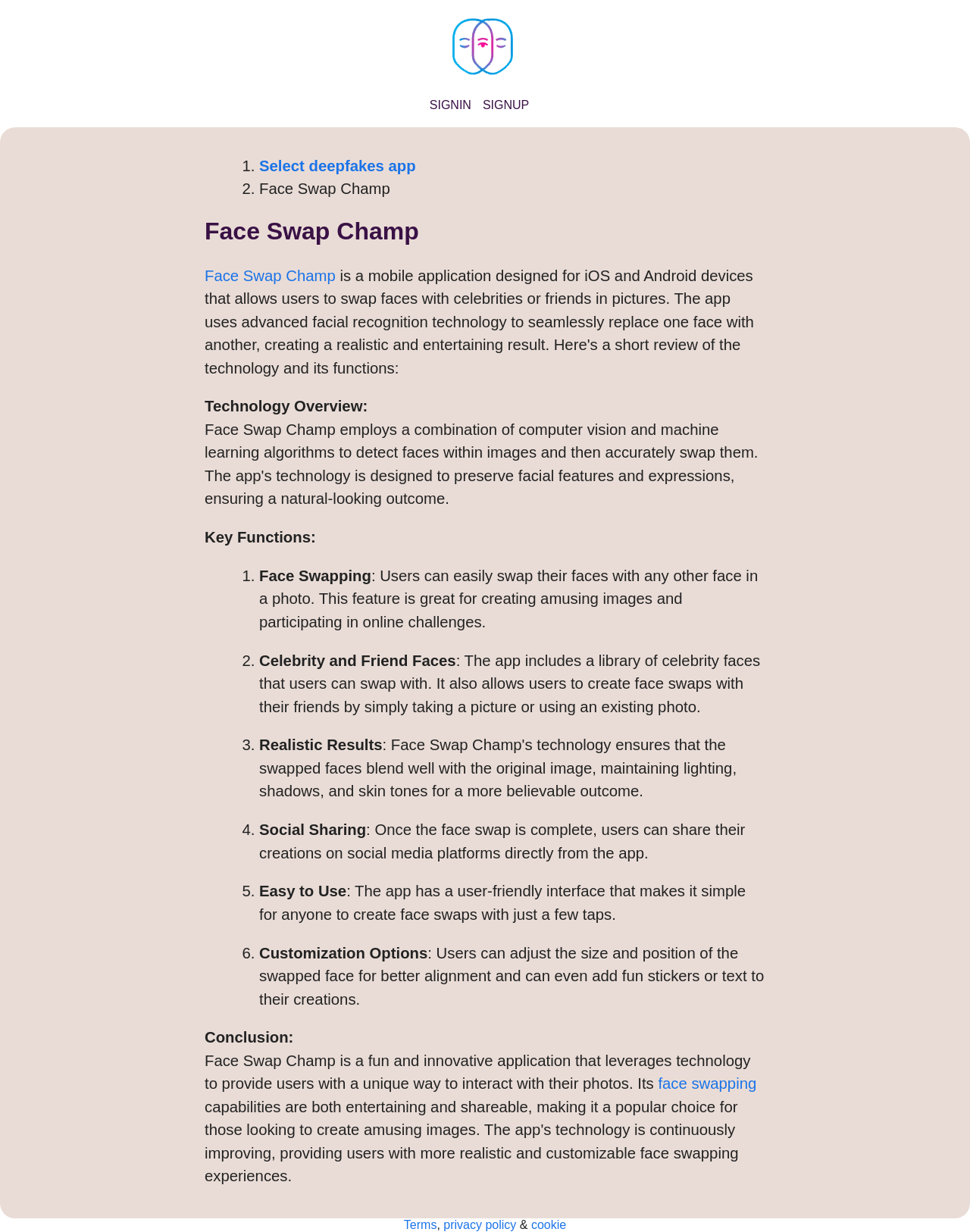What can users do with their creations after completing a face swap?
Can you offer a detailed and complete answer to this question?

According to the webpage, once the face swap is complete, users can share their creations on social media platforms directly from the app.